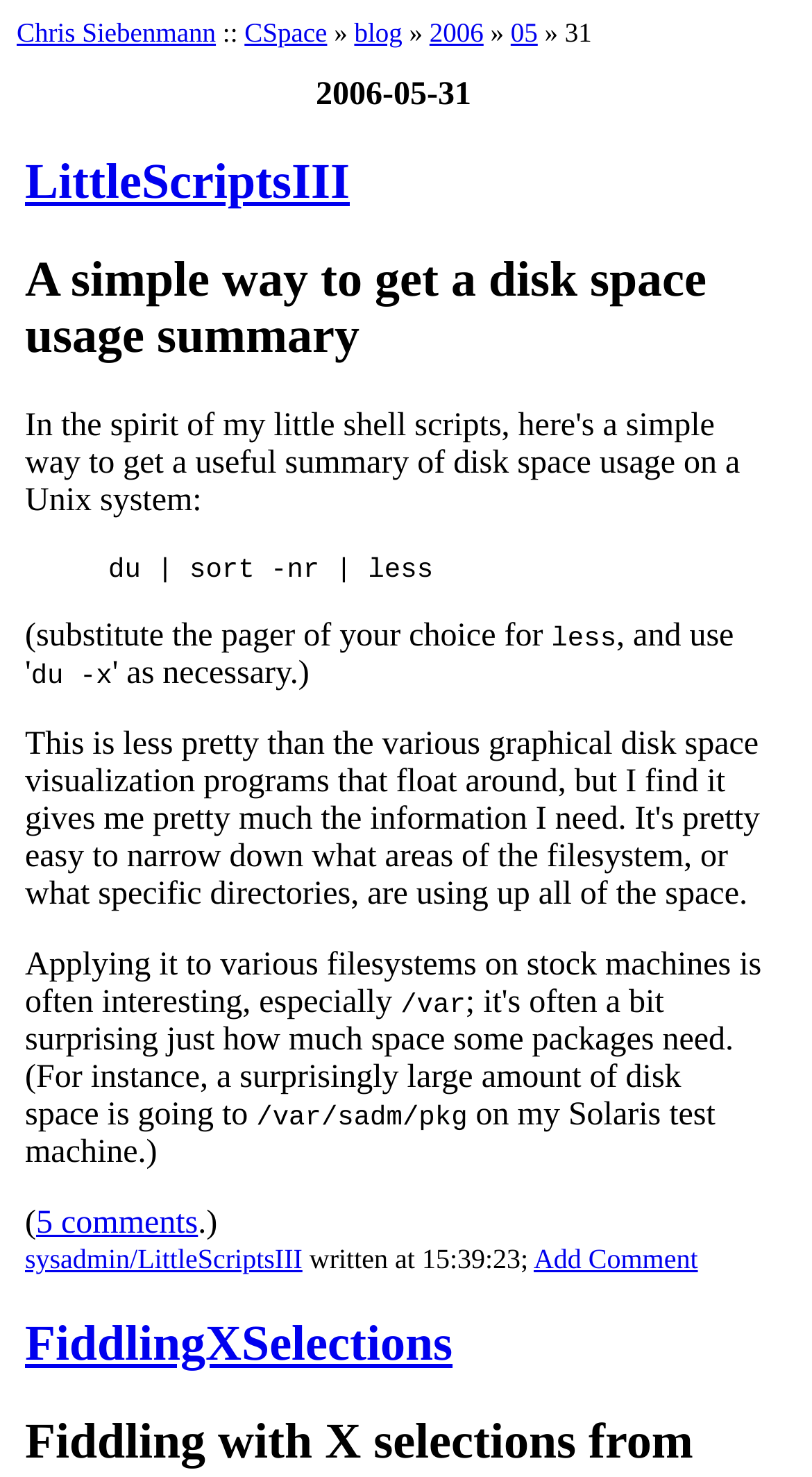What is the title of the second article?
Based on the image, respond with a single word or phrase.

FiddlingXSelections